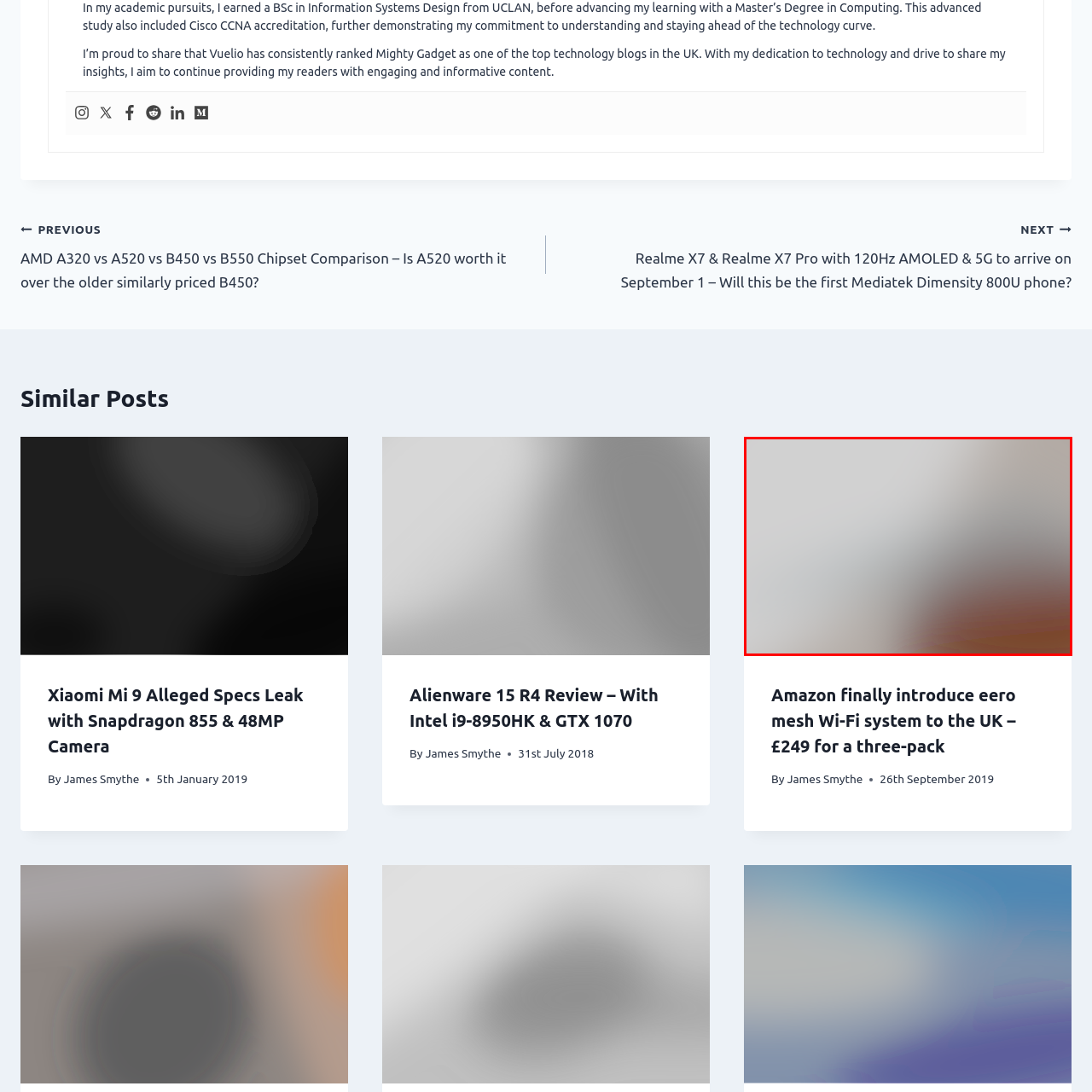Who is the target audience for the eero mesh Wi-Fi system? Analyze the image within the red bounding box and give a one-word or short-phrase response.

Tech enthusiasts and consumers